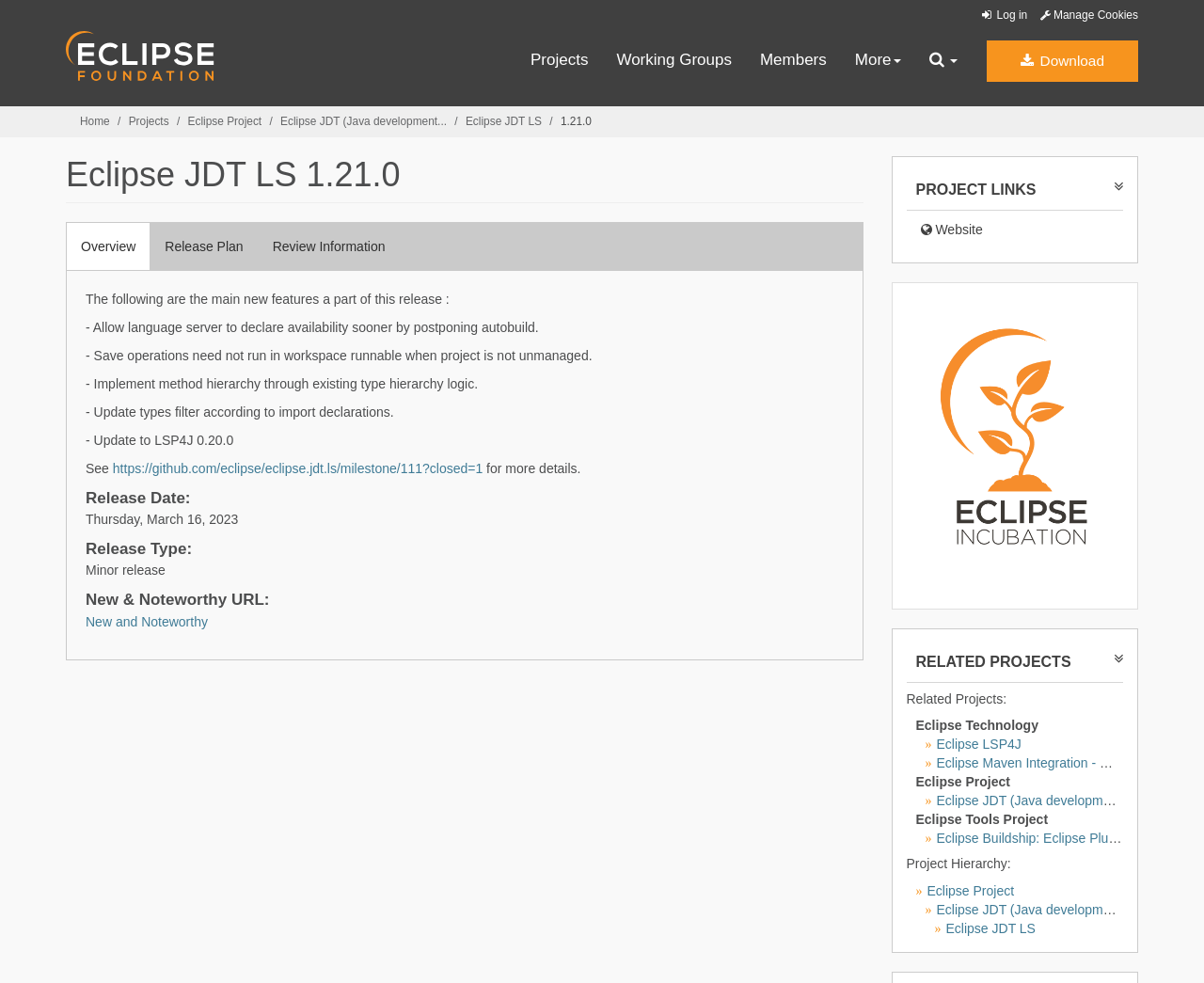What is the type of release for Eclipse JDT LS 1.21.0?
Provide a one-word or short-phrase answer based on the image.

Minor release